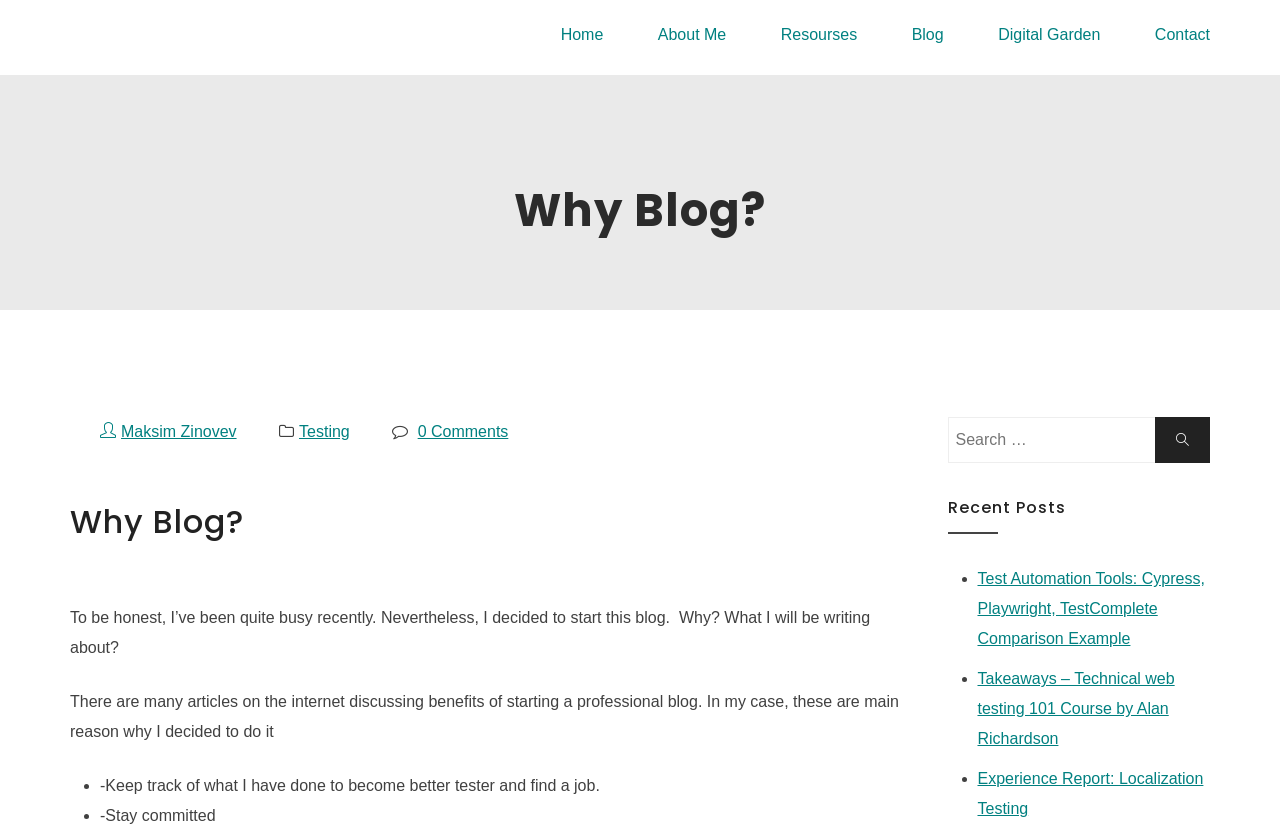Find the bounding box coordinates of the element to click in order to complete this instruction: "Search for something". The bounding box coordinates must be four float numbers between 0 and 1, denoted as [left, top, right, bottom].

[0.74, 0.504, 0.945, 0.56]